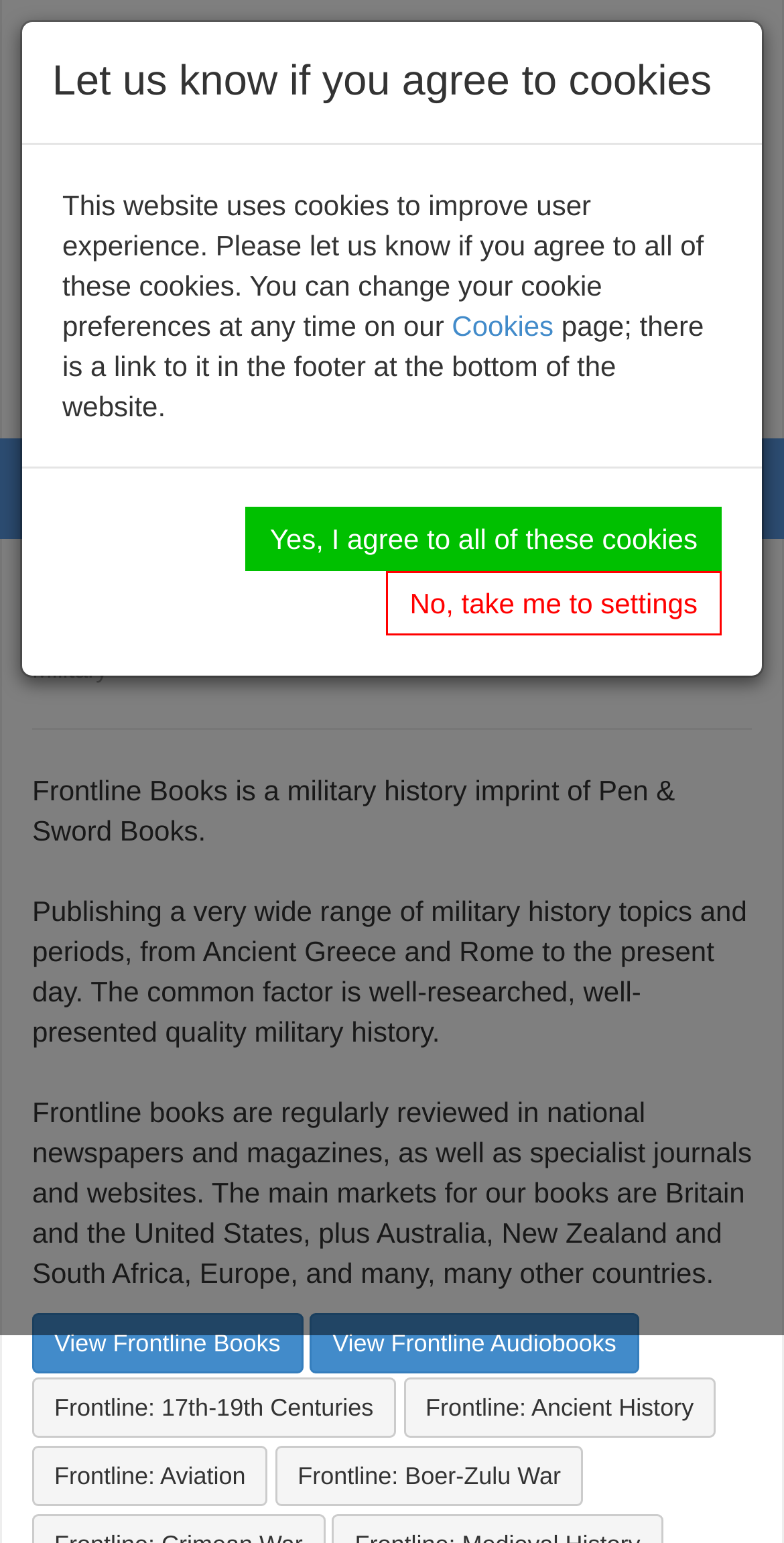Indicate the bounding box coordinates of the element that needs to be clicked to satisfy the following instruction: "Toggle navigation". The coordinates should be four float numbers between 0 and 1, i.e., [left, top, right, bottom].

[0.849, 0.294, 0.962, 0.338]